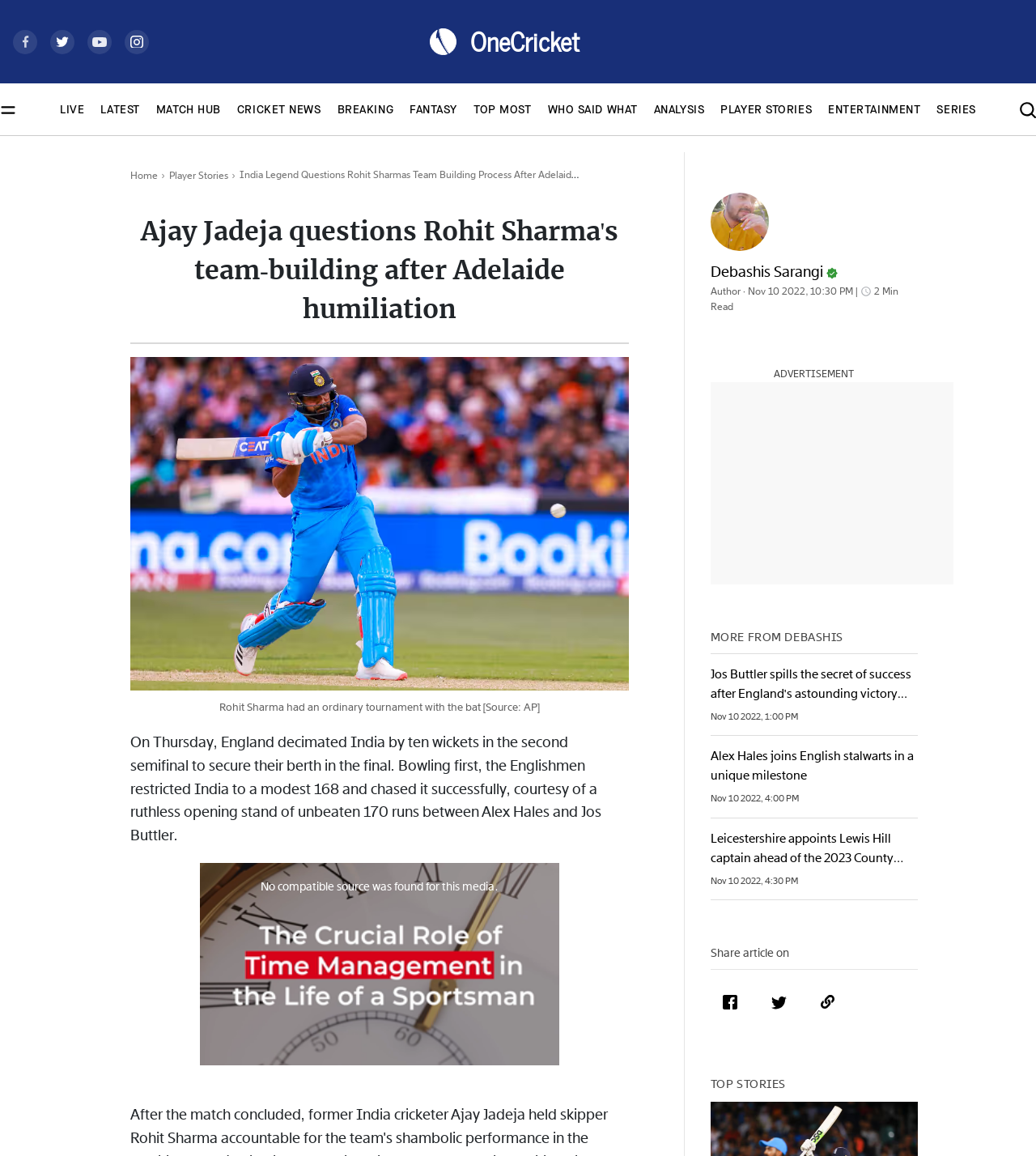What is the name of the social media platform with a button in the 'Share article on' section?
Carefully examine the image and provide a detailed answer to the question.

The answer can be found in the 'Share article on' section, which includes a button with a Facebook logo.